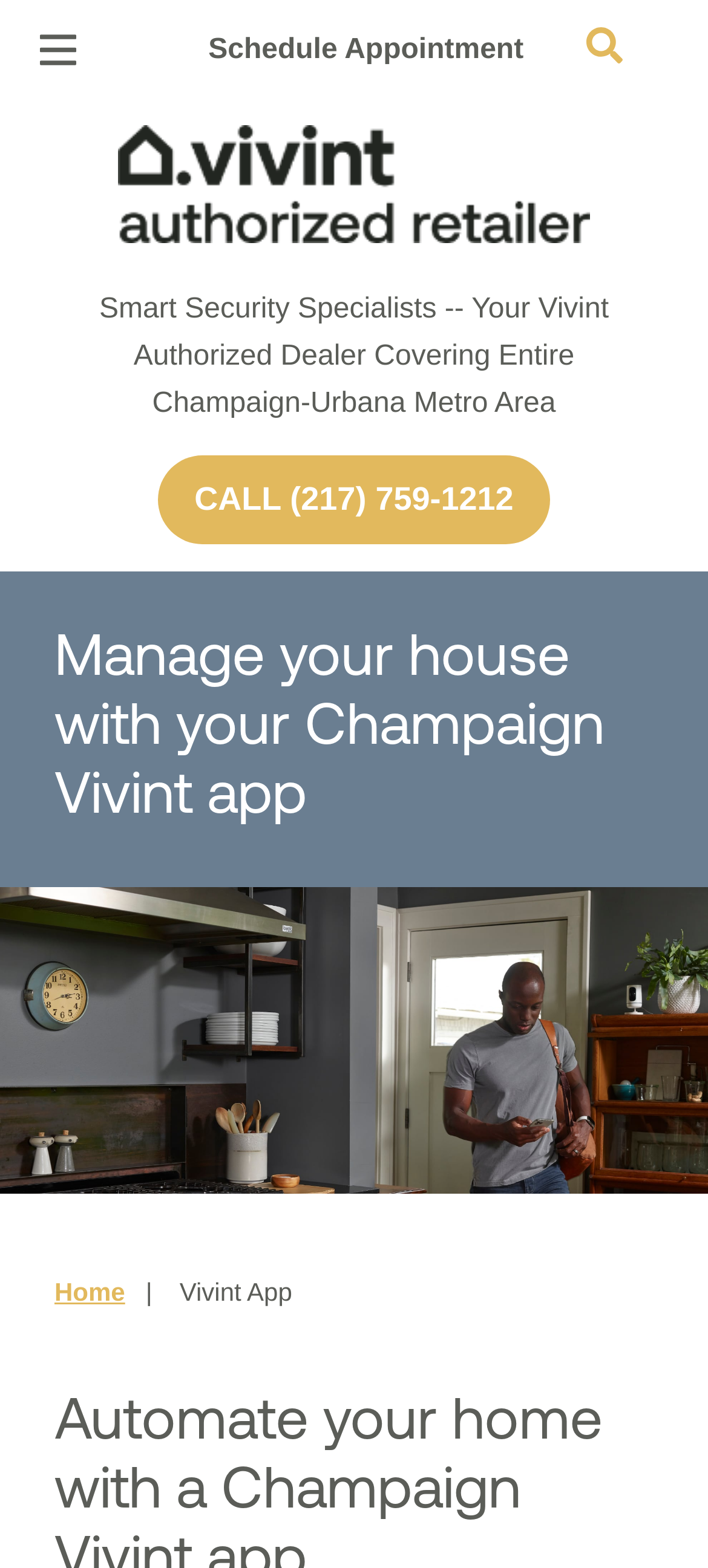Produce an extensive caption that describes everything on the webpage.

The webpage is about the Vivint app for residential security and smart home devices in Champaign. At the top left, there is a button to open the menu, accompanied by a small image. To the right of this button, there is a link to schedule an appointment. On the top right, there is another button to open the search function.

Below the top section, there is a link to Vivint Authorized Retailer Champaign, accompanied by an image with the same name. Next to this link, there is a static text describing the Vivint Authorized Dealer covering the Champaign-Urbana metro area. Below this text, there is a link to call a phone number.

On the left side of the page, there are several links to different sections, including Home Security, Cameras, Smart Home Automation, and Smart & Secure Guide. Each of these links has a corresponding button to expand the menu, accompanied by a small image. 

The Smart & Secure Guide section has a banner that spans the entire width of the page, containing an image of the Vivint app in Champaign. Below the image, there is a static text describing how to manage your house with the Champaign Vivint app. 

At the bottom of the page, there is a navigation section with a breadcrumb trail, showing the current location as "Home".